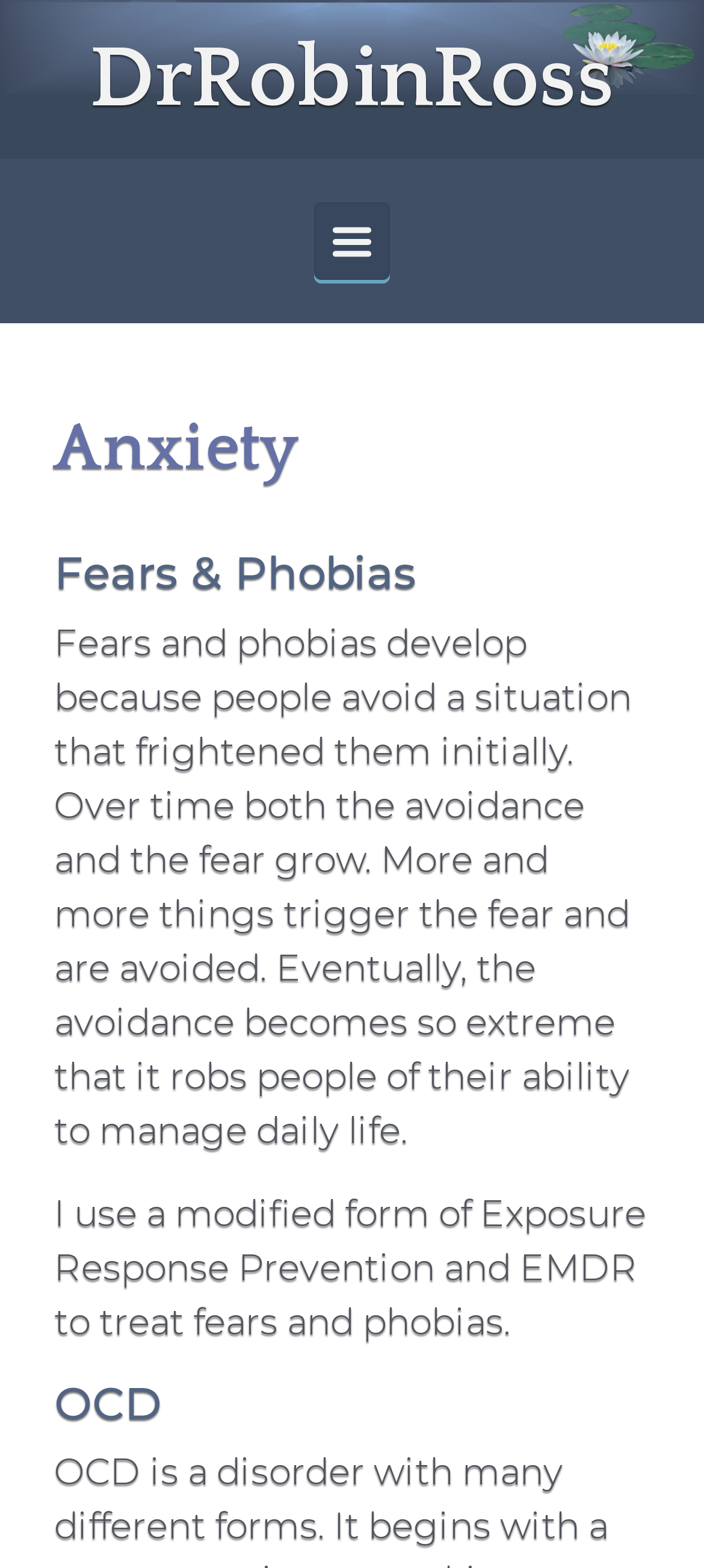Generate a thorough explanation of the webpage's elements.

The webpage is about anxiety and its related topics, specifically focusing on Dr. Robin Ross's expertise. At the top, there is a prominent heading displaying "DrRobinRoss" which is also a clickable link. Below this, there is a primary button that, when expanded, reveals a menu.

The main content of the page is divided into three sections, each with a distinct heading. The first section is about anxiety, followed by a section on fears and phobias. This section provides a detailed explanation of how fears and phobias develop, stating that they are triggered by avoidance of situations that initially caused fear, leading to extreme avoidance that affects daily life. 

Below this explanatory text, there is another paragraph describing Dr. Robin Ross's treatment approach for fears and phobias, which involves a modified form of Exposure Response Prevention and EMDR. The third section is about OCD, with a heading at the bottom of the page. Overall, the webpage appears to be a professional website showcasing Dr. Robin Ross's expertise in anxiety-related disorders.